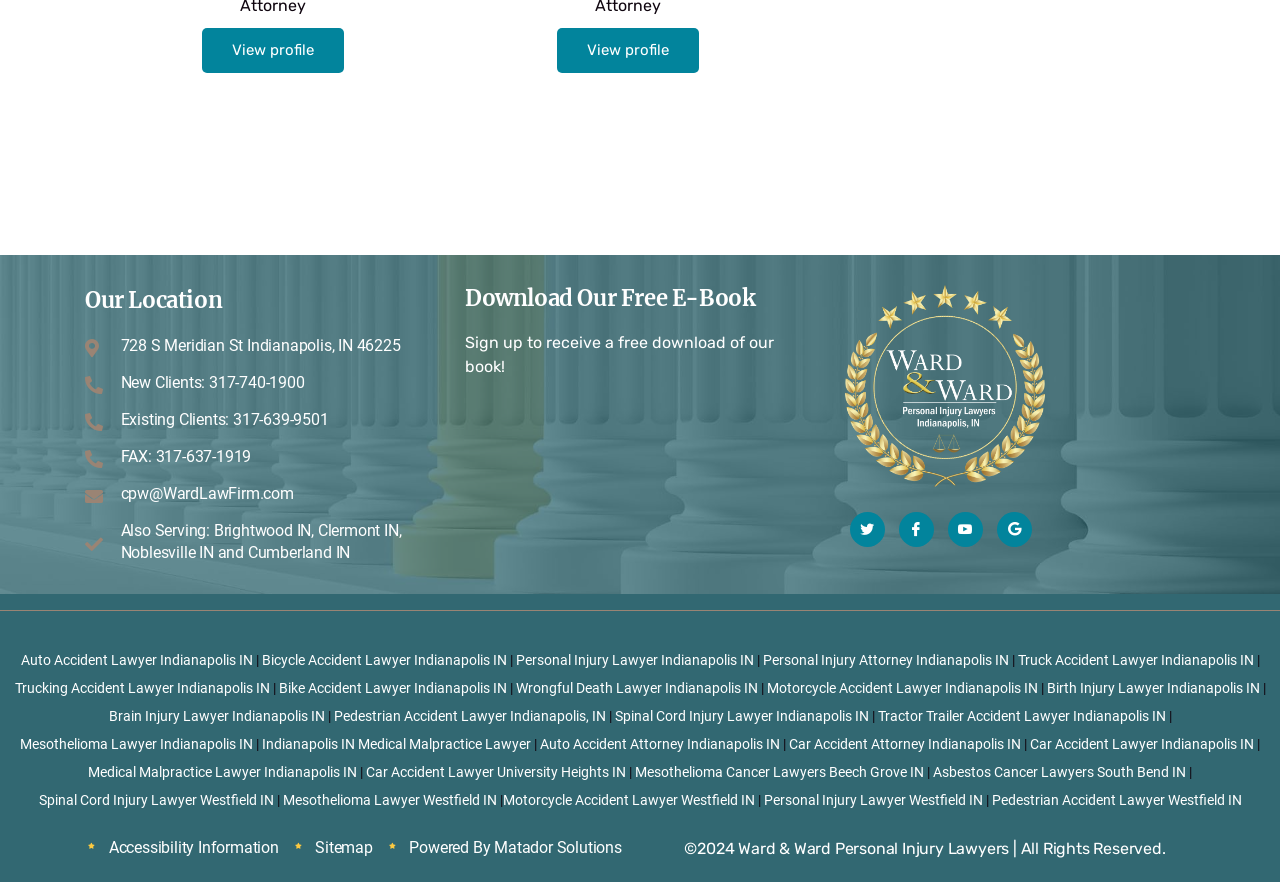Select the bounding box coordinates of the element I need to click to carry out the following instruction: "Follow us on Twitter".

[0.664, 0.58, 0.691, 0.62]